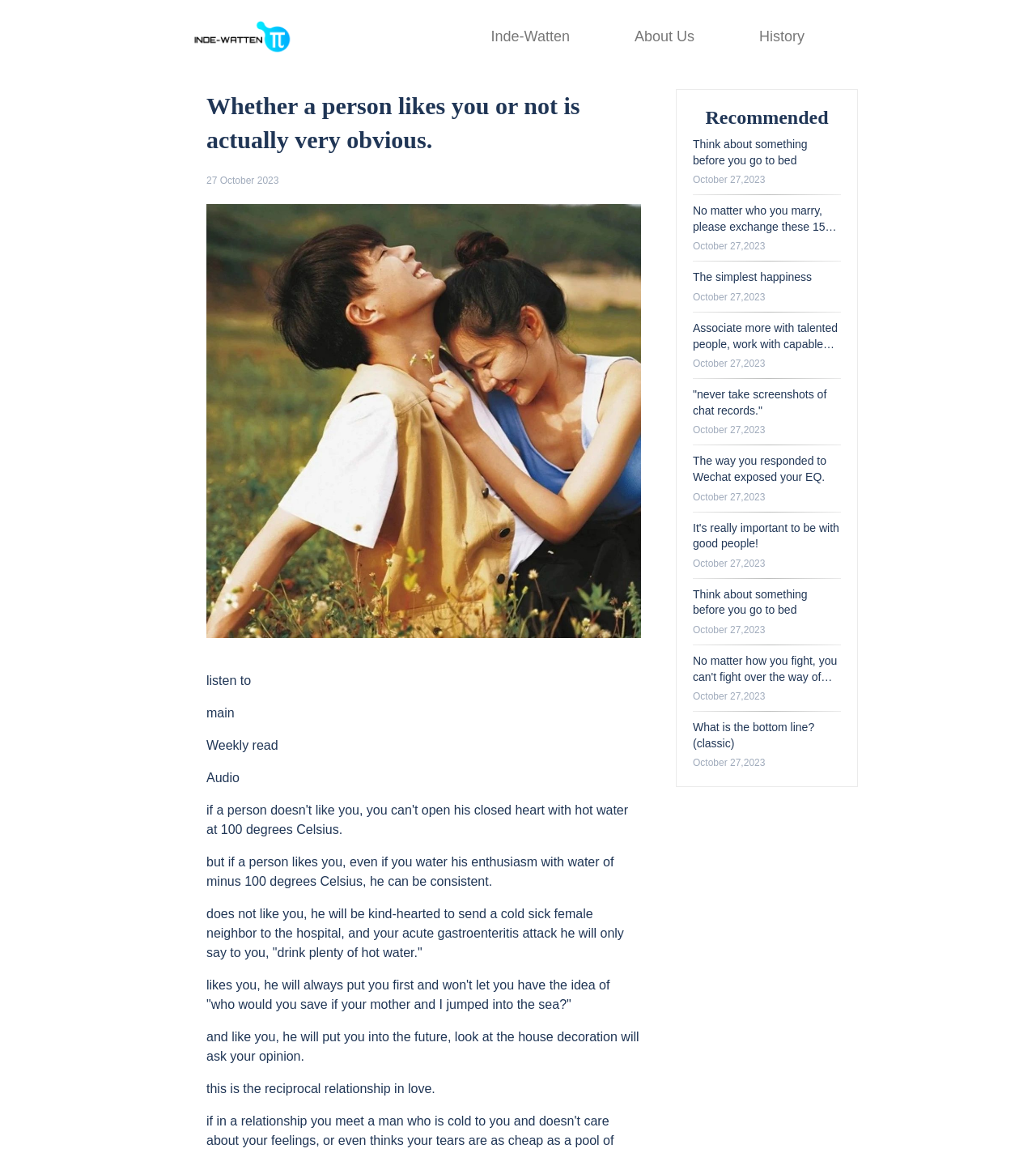What is the text of the first paragraph of the article 'Whether a person likes you or not is actually very obvious'?
Please provide a detailed and comprehensive answer to the question.

The first paragraph of the article 'Whether a person likes you or not is actually very obvious' is located below the title of the article, with a bounding box coordinate of [0.199, 0.742, 0.592, 0.77]. It is a StaticText element with the text 'but if a person likes you, even if you water his enthusiasm with water of minus 100 degrees Celsius, he can be consistent.'